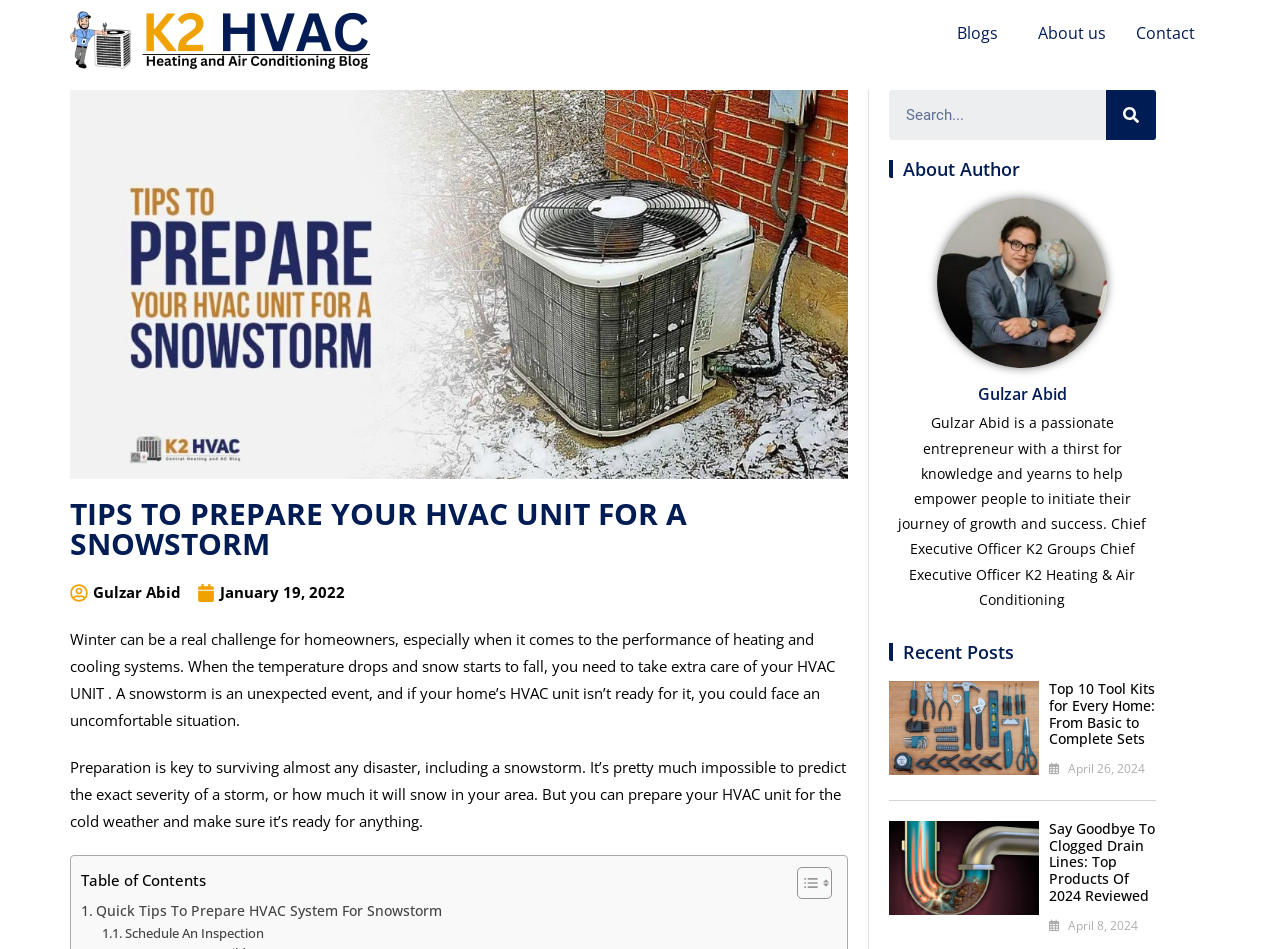Provide the bounding box coordinates of the HTML element this sentence describes: "April 8, 2024". The bounding box coordinates consist of four float numbers between 0 and 1, i.e., [left, top, right, bottom].

[0.834, 0.966, 0.889, 0.984]